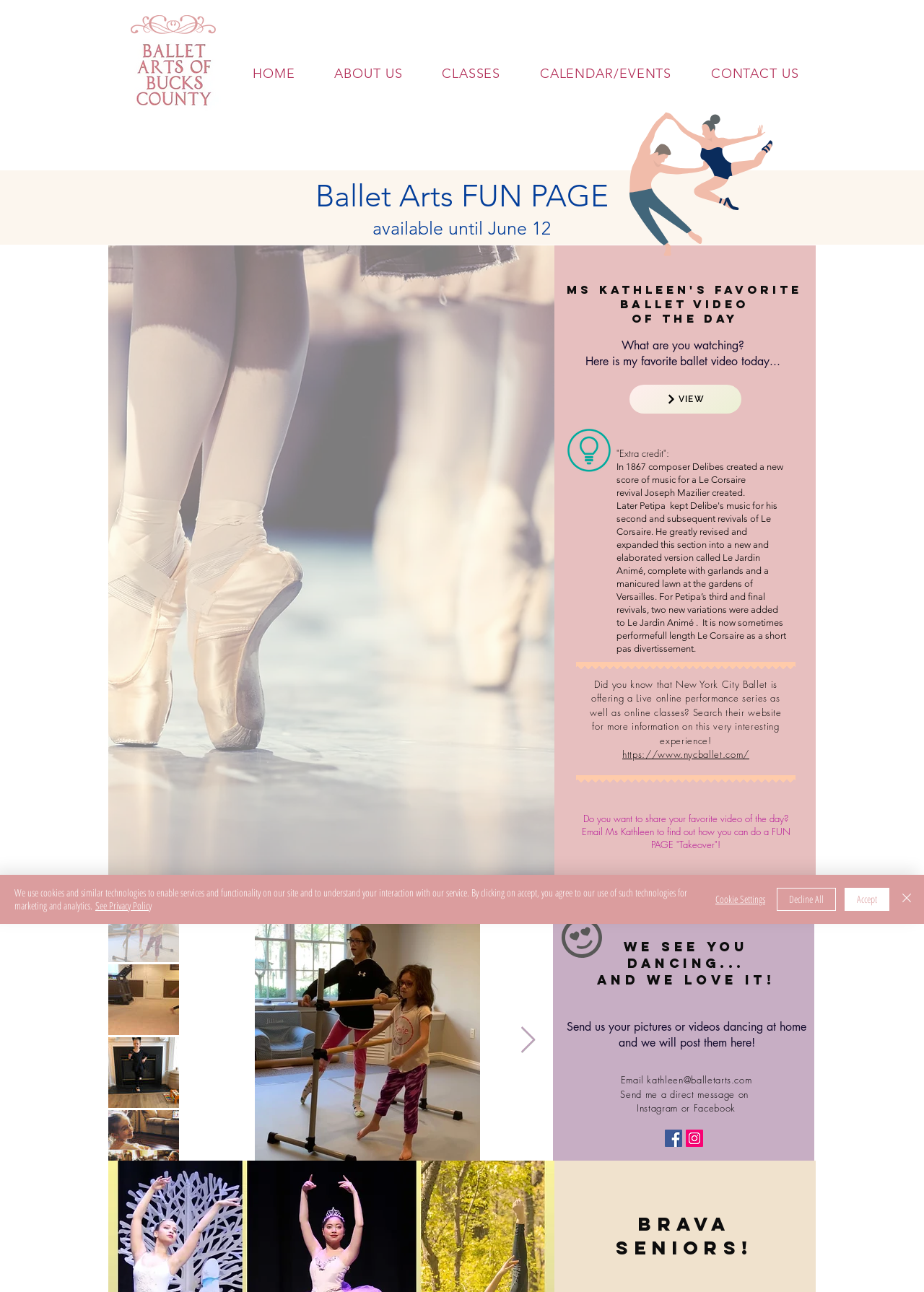Please determine the bounding box coordinates of the element's region to click for the following instruction: "Go to New York City Ballet's website".

[0.673, 0.579, 0.811, 0.589]